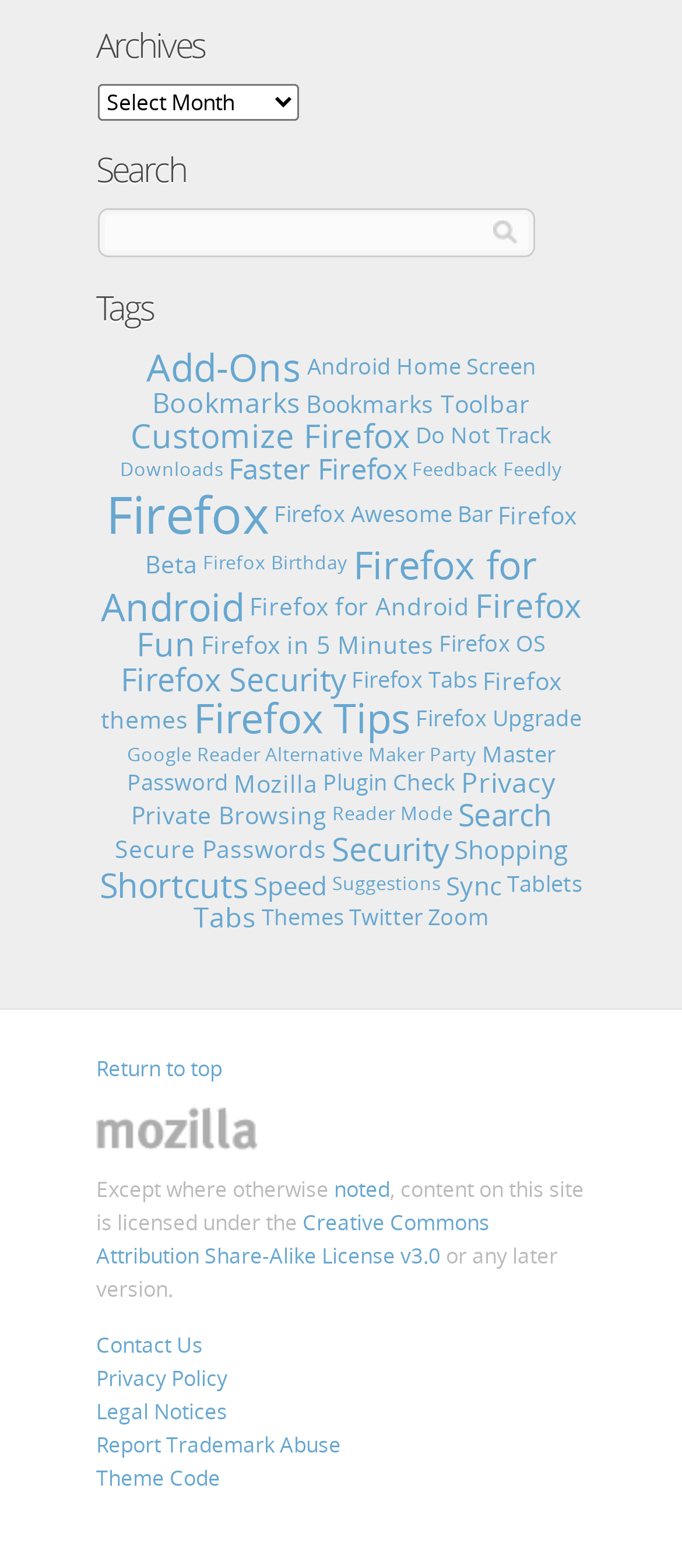Please identify the bounding box coordinates of the element on the webpage that should be clicked to follow this instruction: "View Add-Ons". The bounding box coordinates should be given as four float numbers between 0 and 1, formatted as [left, top, right, bottom].

[0.214, 0.218, 0.442, 0.25]